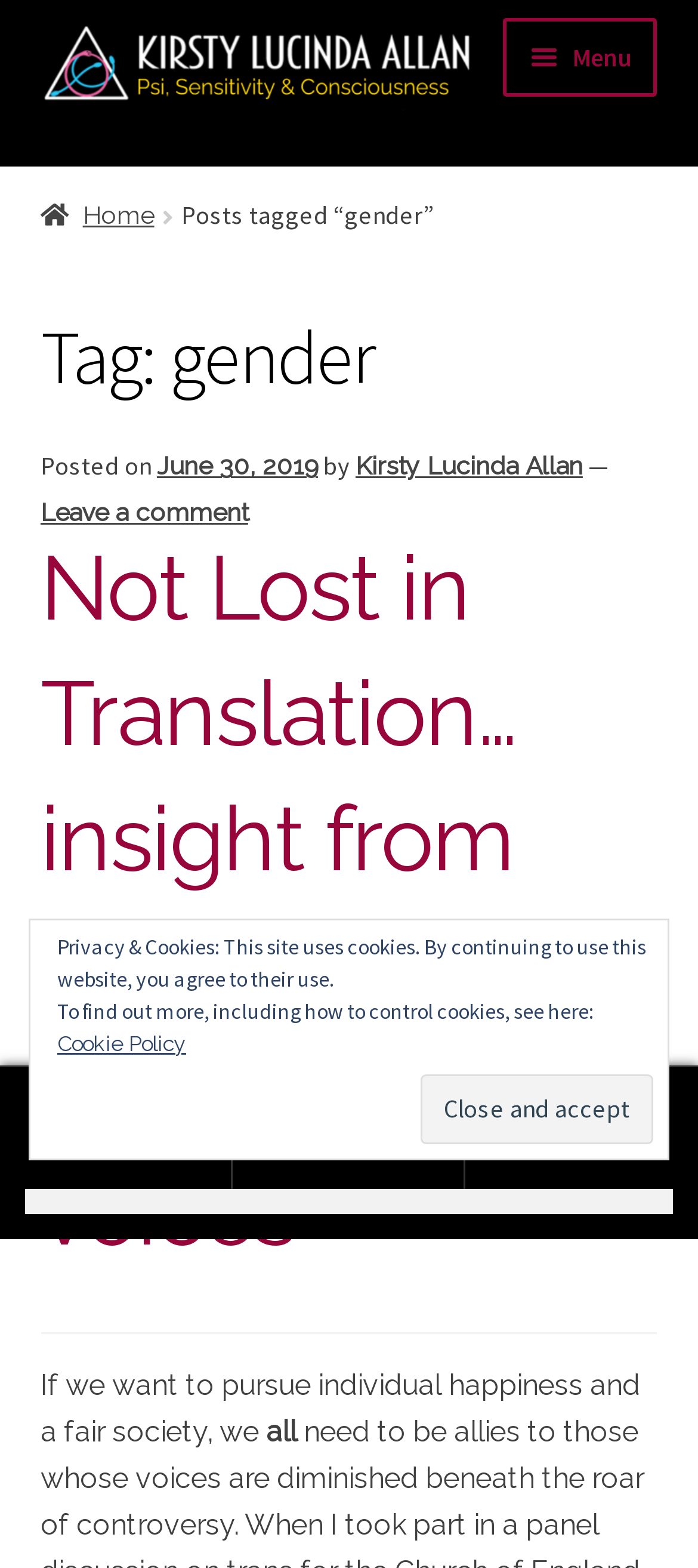Based on the description "About", find the bounding box of the specified UI element.

[0.058, 0.076, 0.942, 0.138]